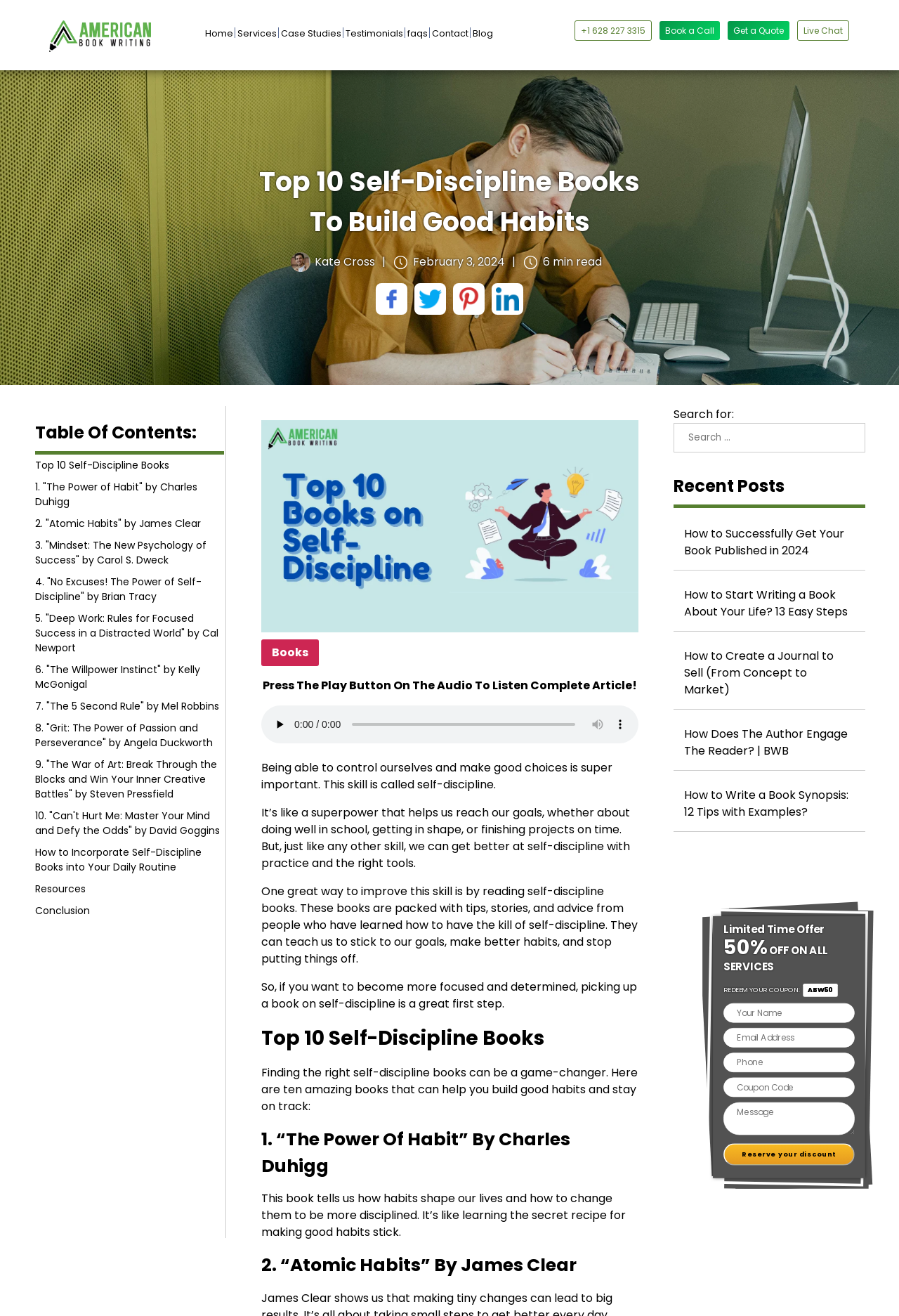Show the bounding box coordinates for the element that needs to be clicked to execute the following instruction: "Play the audio". Provide the coordinates in the form of four float numbers between 0 and 1, i.e., [left, top, right, bottom].

[0.298, 0.542, 0.323, 0.559]